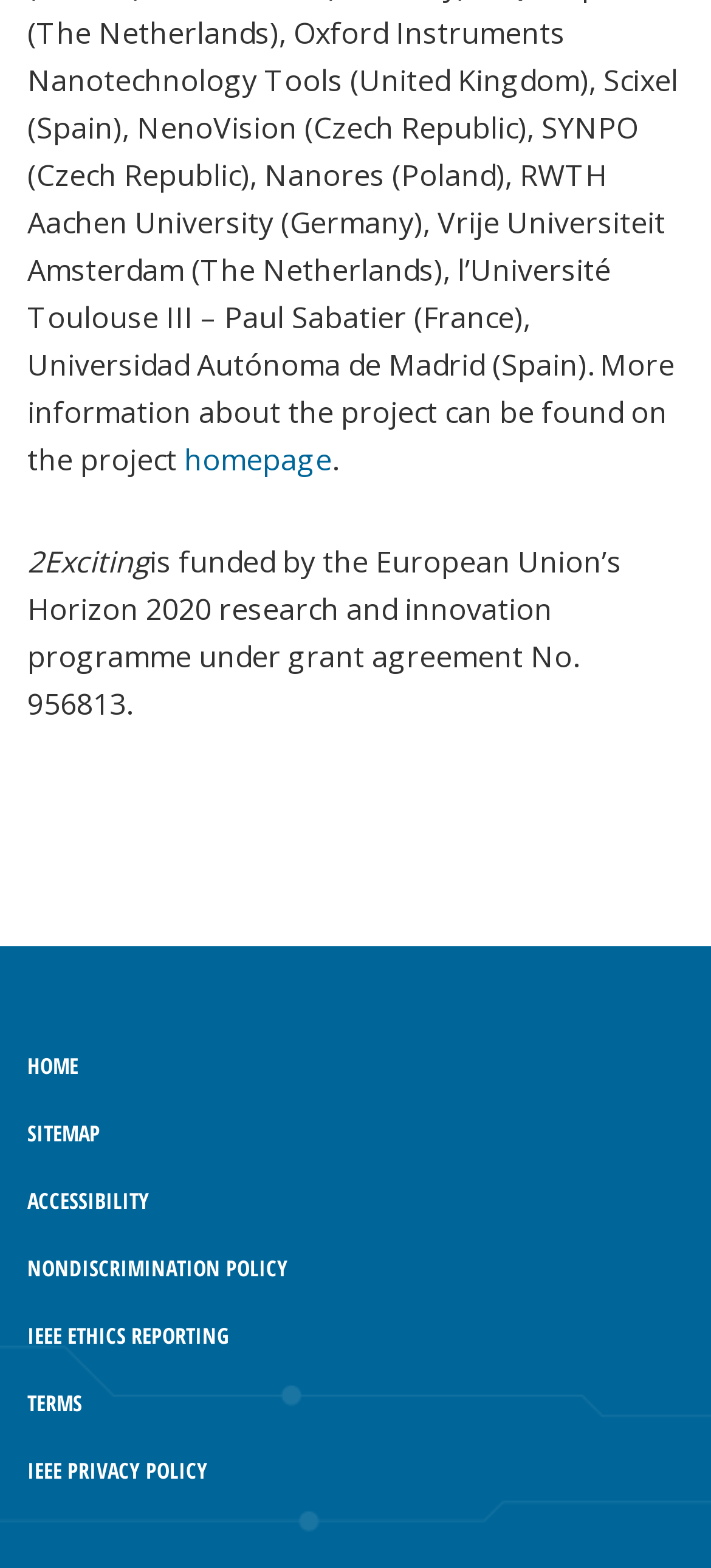Use a single word or phrase to respond to the question:
How many links are available in the footer section?

7